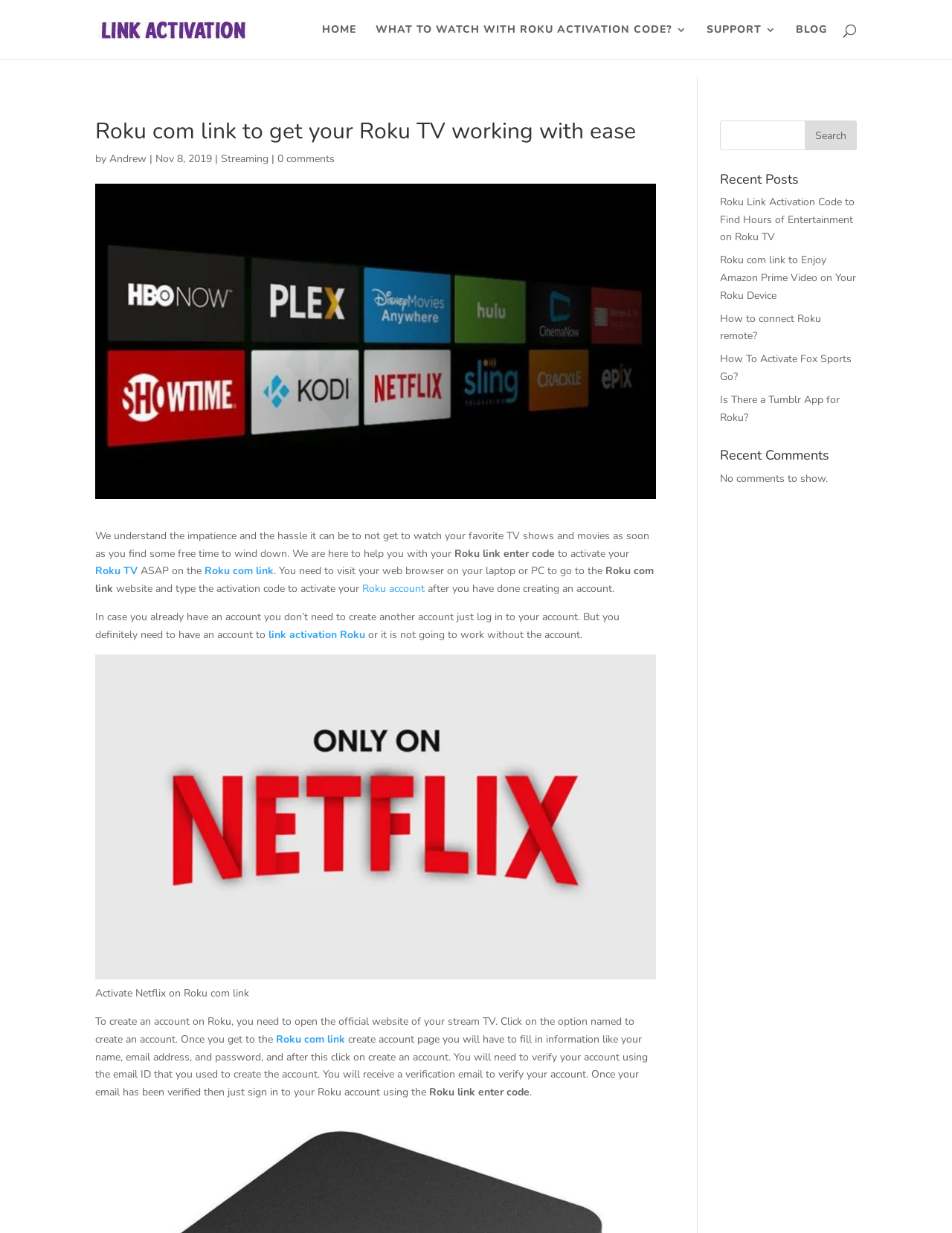Please identify the bounding box coordinates of the area I need to click to accomplish the following instruction: "Go to HOME".

[0.338, 0.02, 0.374, 0.048]